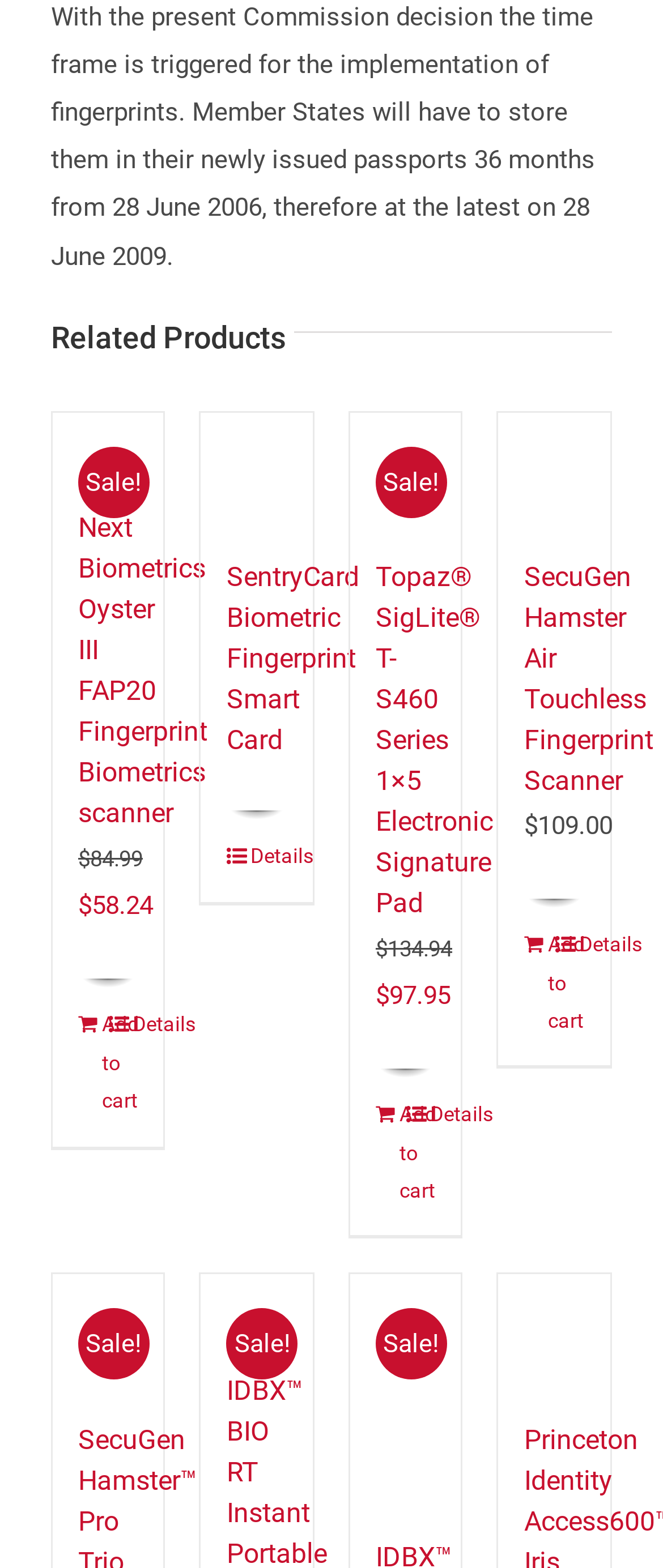Extract the bounding box coordinates for the described element: "Details". The coordinates should be represented as four float numbers between 0 and 1: [left, top, right, bottom].

[0.342, 0.534, 0.433, 0.559]